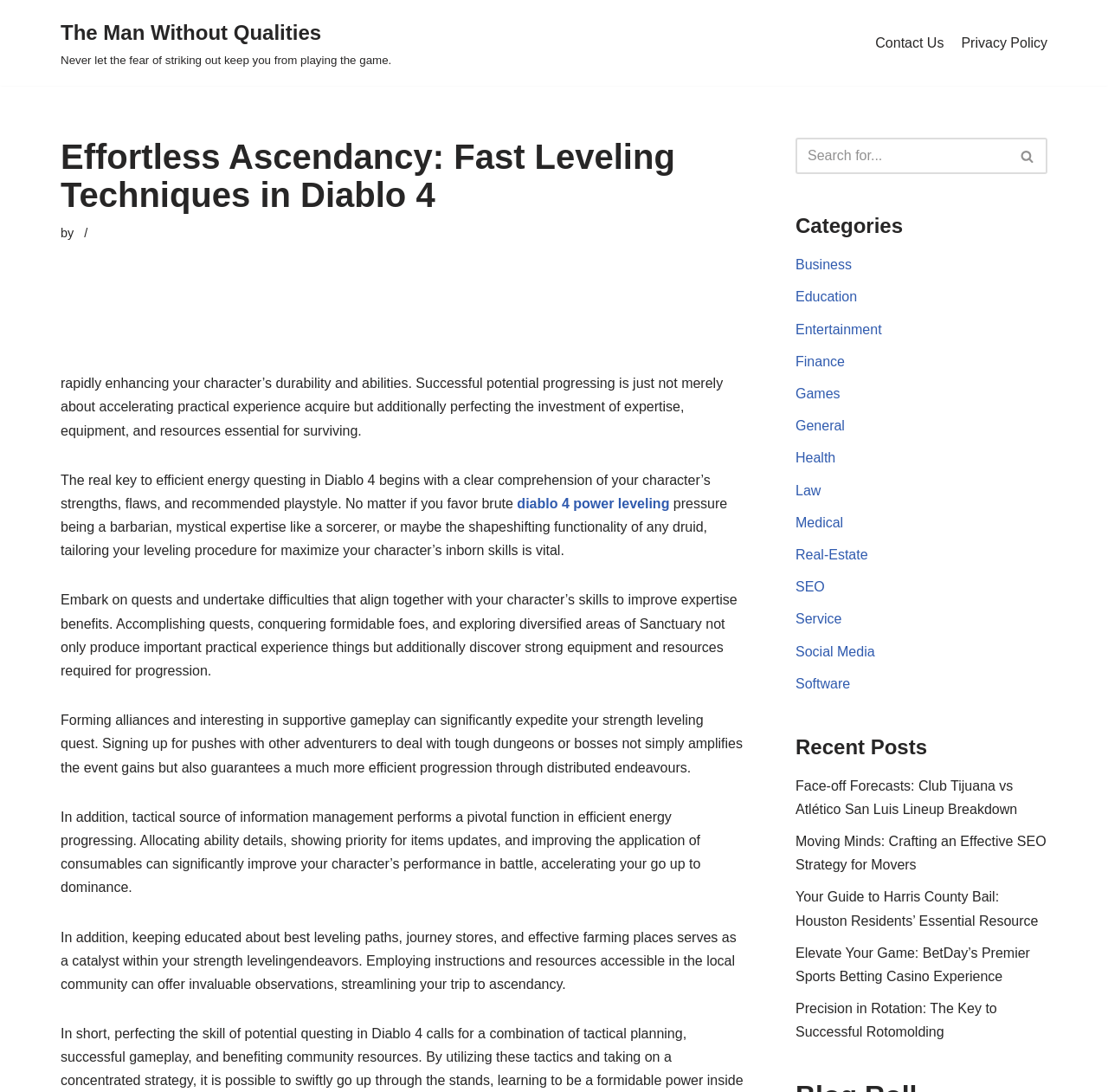Indicate the bounding box coordinates of the element that needs to be clicked to satisfy the following instruction: "Click the 'Contact Us' link". The coordinates should be four float numbers between 0 and 1, i.e., [left, top, right, bottom].

[0.79, 0.029, 0.852, 0.05]